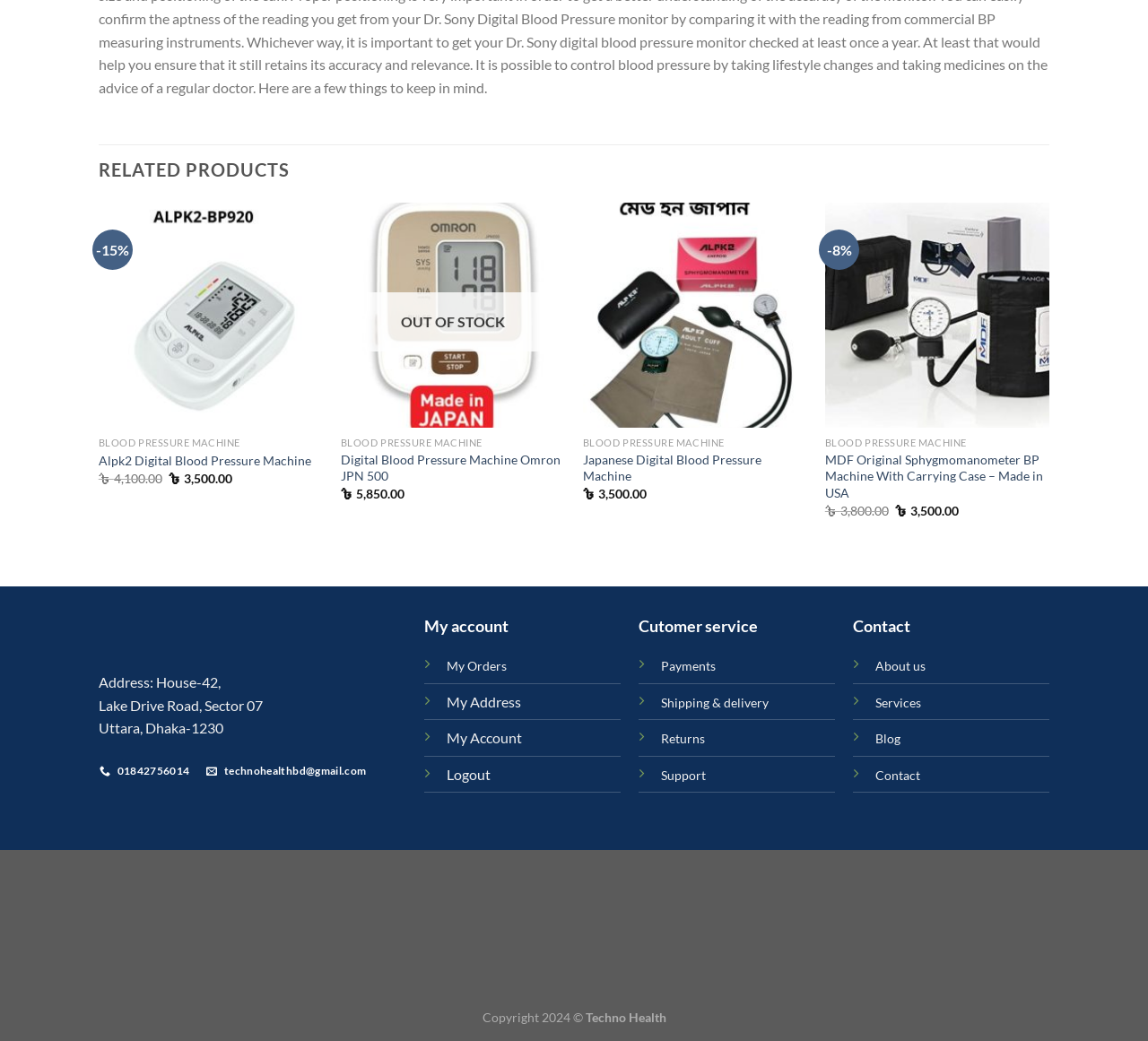What is the name of the company that sells health and medical equipment online?
Give a detailed and exhaustive answer to the question.

The name of the company that sells health and medical equipment online can be found at the top of the webpage, where it is listed as 'Techno Health- Health & Medical Equipment Online at Best Price in Bangladesh'.